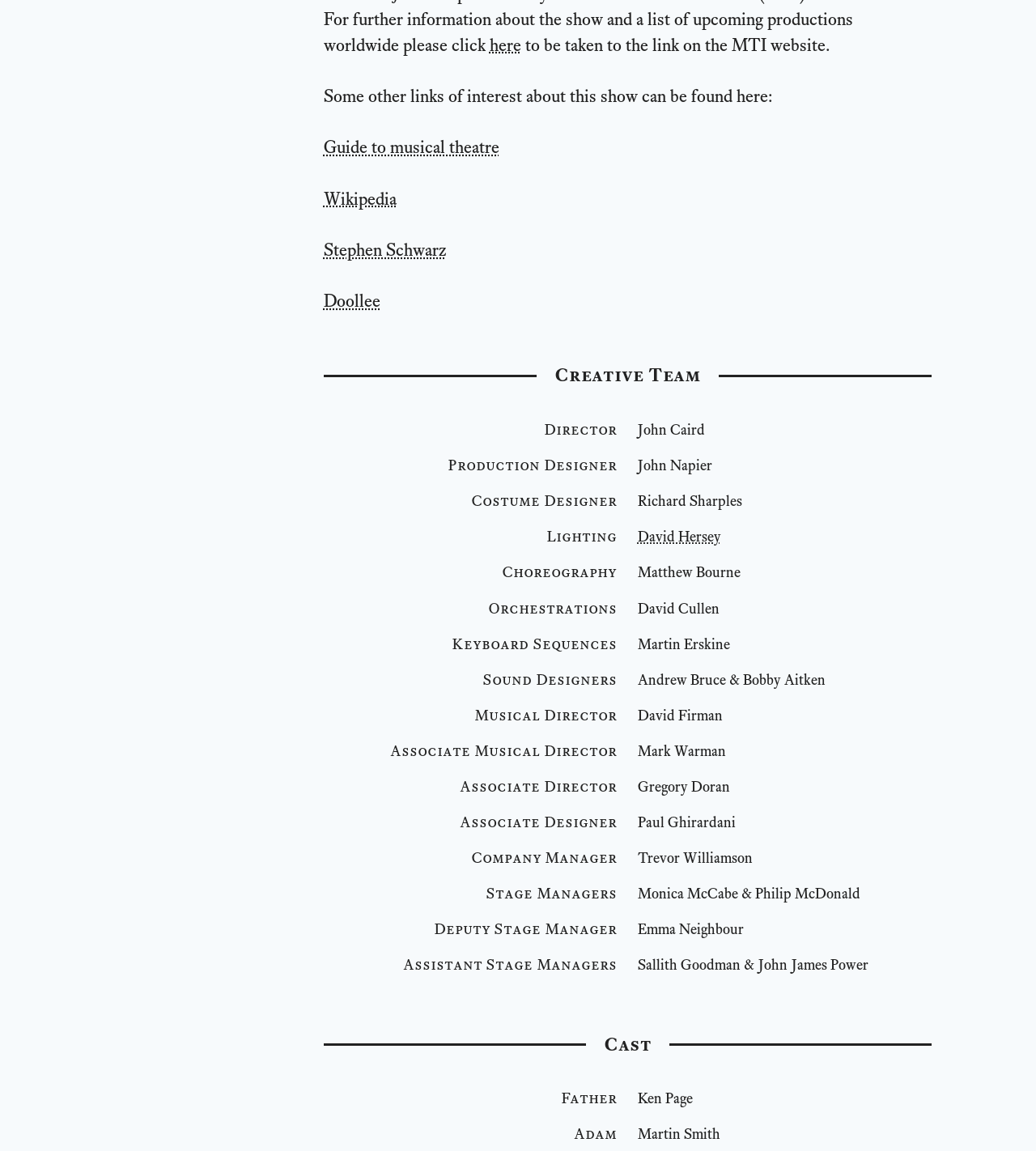Locate the bounding box coordinates for the element described below: "Stephen Schwarz". The coordinates must be four float values between 0 and 1, formatted as [left, top, right, bottom].

[0.312, 0.207, 0.431, 0.226]